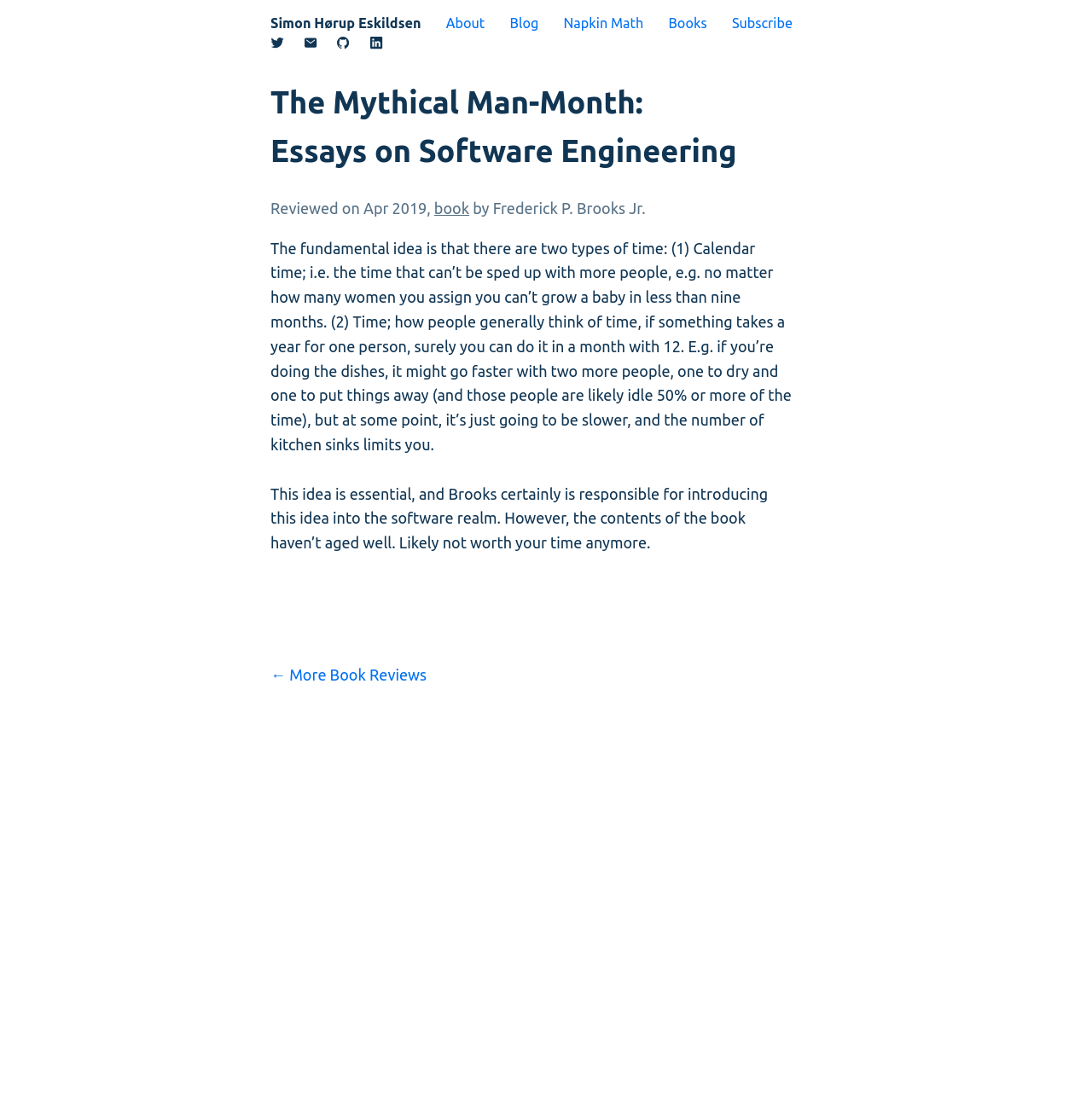Respond to the following question using a concise word or phrase: 
Is the book worth reading?

No